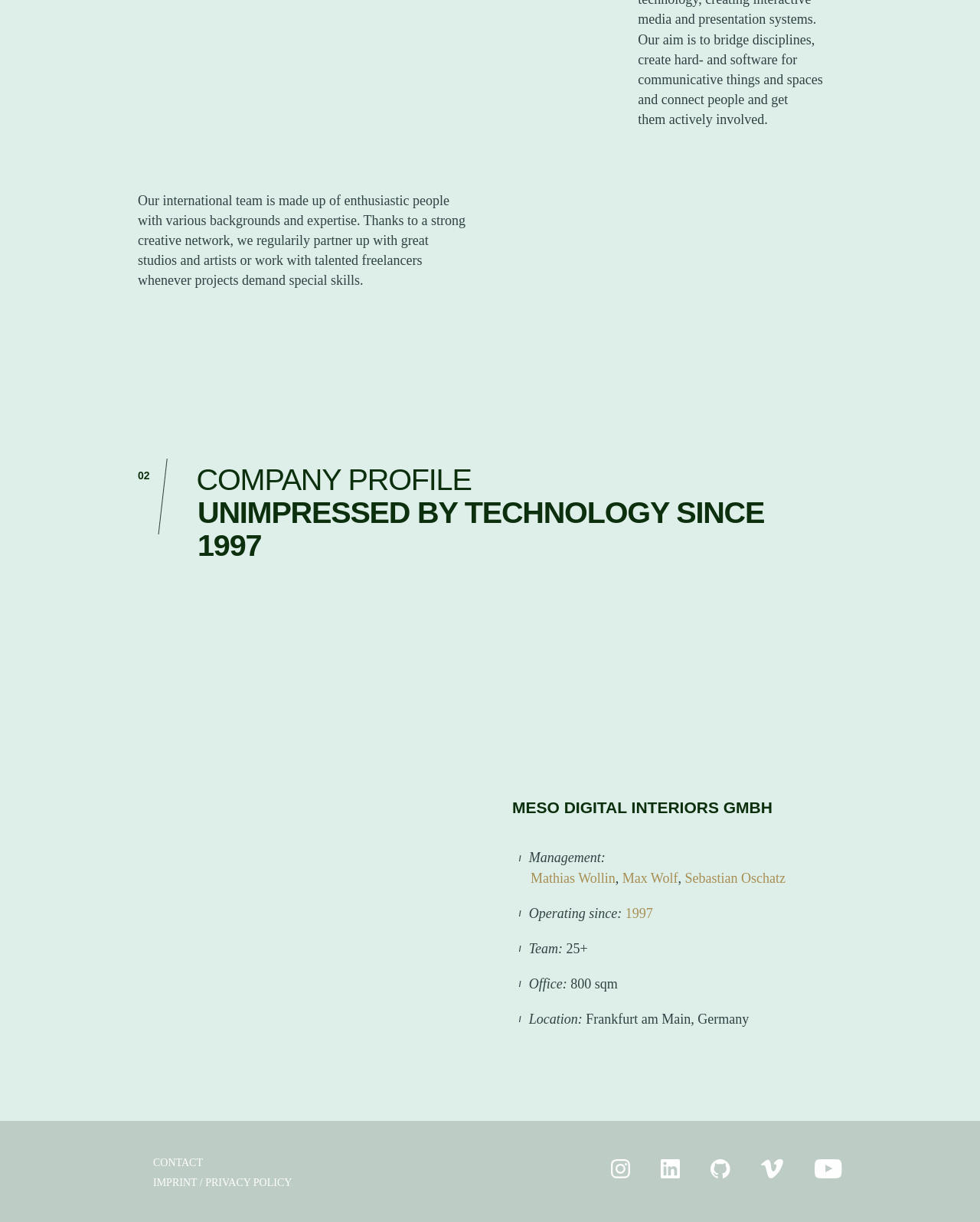Determine the coordinates of the bounding box for the clickable area needed to execute this instruction: "Visit Instagram".

[0.608, 0.949, 0.643, 0.969]